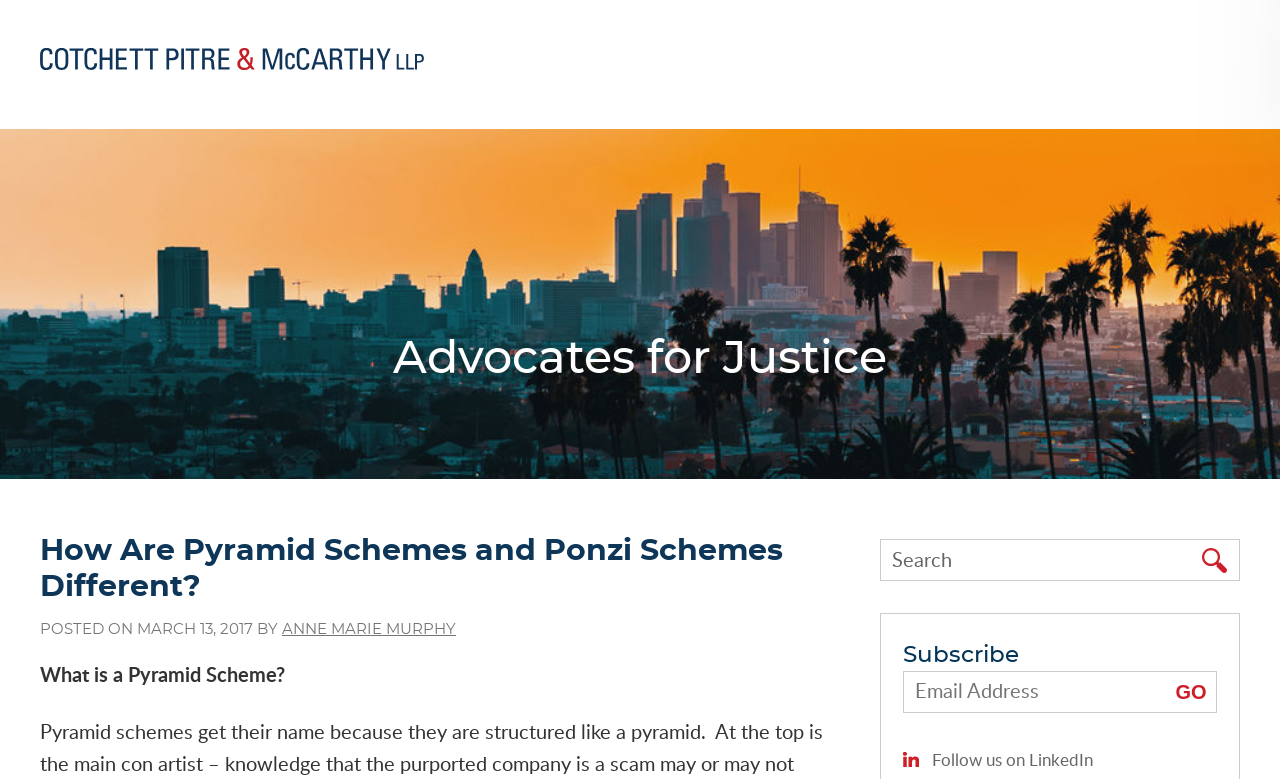Explain in detail what is displayed on the webpage.

The webpage is about the differences between pyramid schemes and Ponzi schemes. At the top left, there is a logo of "Cotchett, Pitre & McCarthy, LLP" with a link to the law firm's website. Below the logo, there are several links to the main content, main menu, and other sections of the website, including "Our Firm", "Attorneys", "Practice Areas", "Newsroom", "CAREERS", "OFFICES", "BLOG", and "CONTACT US".

In the middle of the page, there is a heading "Advocates for Justice" with a link to a related page. Below this heading, there is a title "How Are Pyramid Schemes and Ponzi Schemes Different?" followed by a date "MARCH 13, 2017" and an author "ANNE MARIE MURPHY". 

The main content of the page starts with a question "What is a Pyramid Scheme?" and is likely followed by an article or text explaining the differences between pyramid schemes and Ponzi schemes. On the right side of the page, there is a search bar with a search button and a link to subscribe to a newsletter. Below the search bar, there is a link to follow the law firm on LinkedIn. At the bottom of the page, there is a link to jump to a specific page on the website.